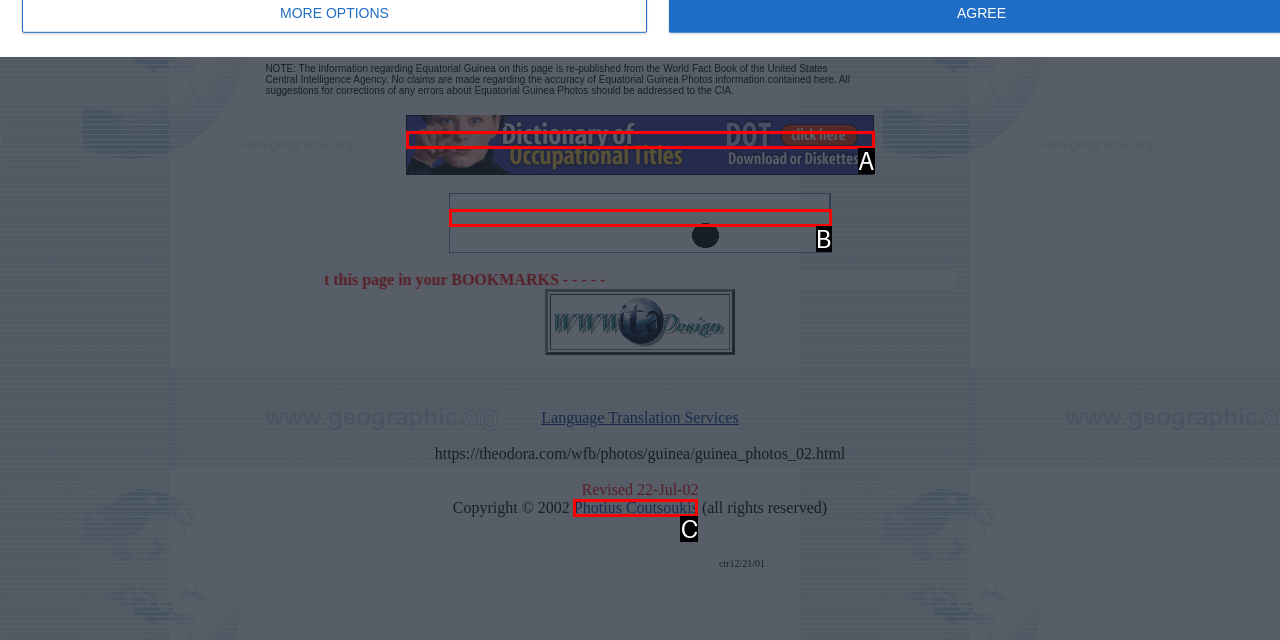Find the HTML element that suits the description: Photius Coutsoukis
Indicate your answer with the letter of the matching option from the choices provided.

C